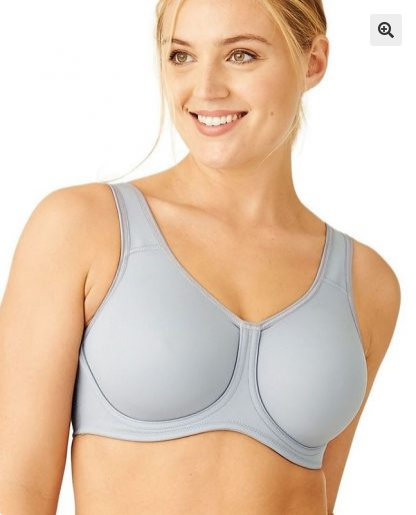What feature of the sports bra helps keep the wearer dry?
Refer to the image and provide a one-word or short phrase answer.

Moisture-wicking fabric